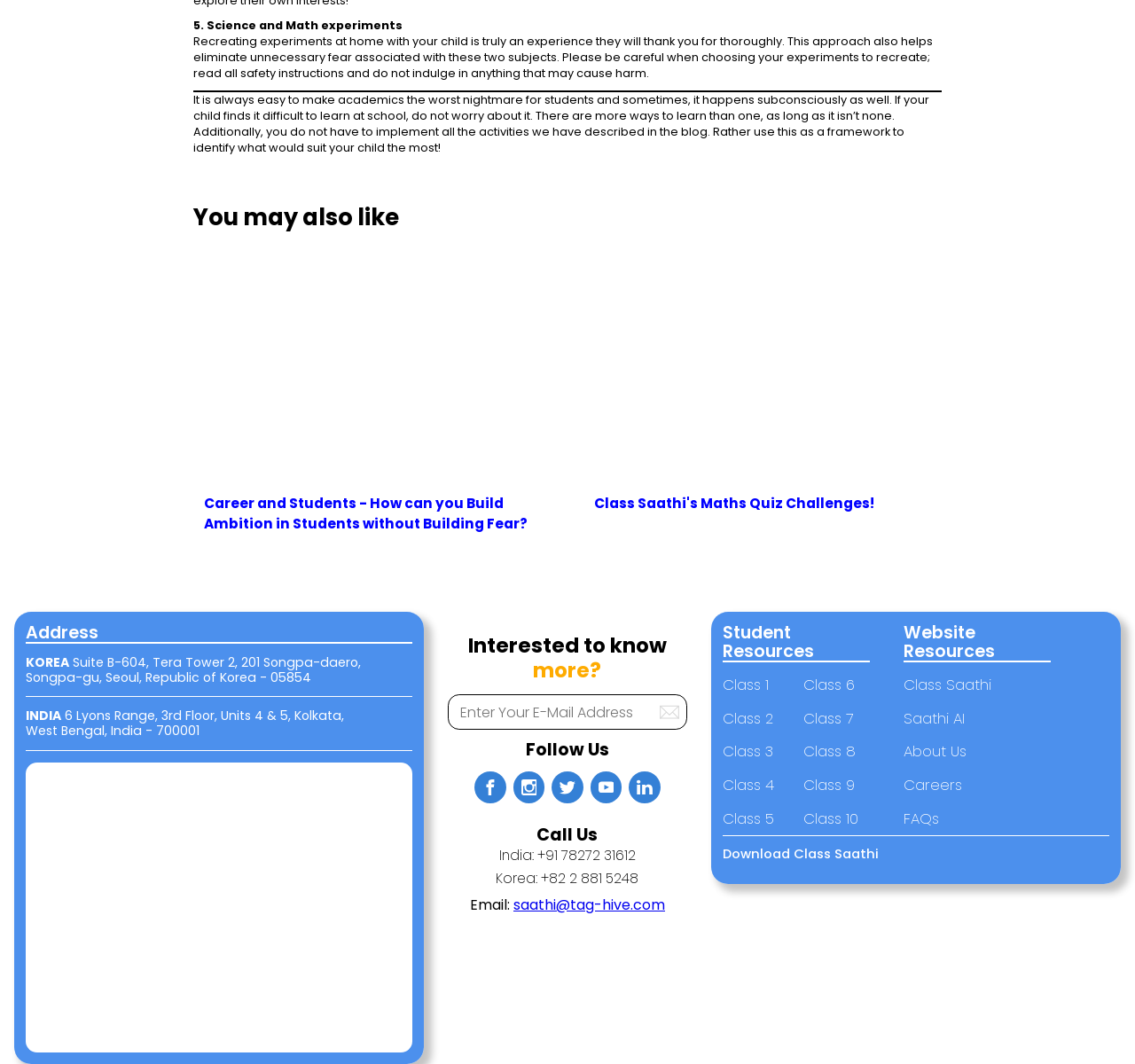By analyzing the image, answer the following question with a detailed response: How many social media links are there?

There are five social media links: Facebook, Twitter, Instagram, LinkedIn, and YouTube. These links are represented by icons and are located under the 'Follow Us' heading.